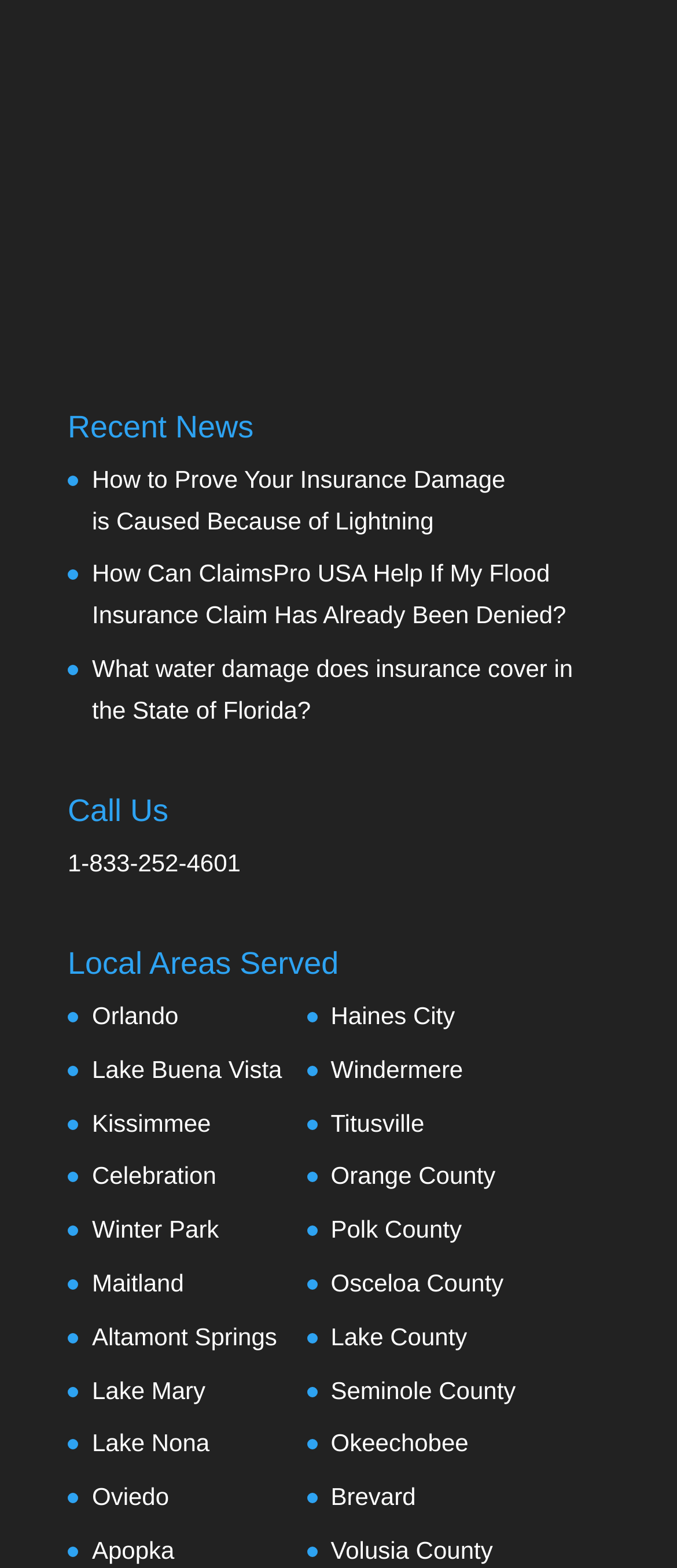How many local areas are served by the company?
Using the image as a reference, answer with just one word or a short phrase.

19